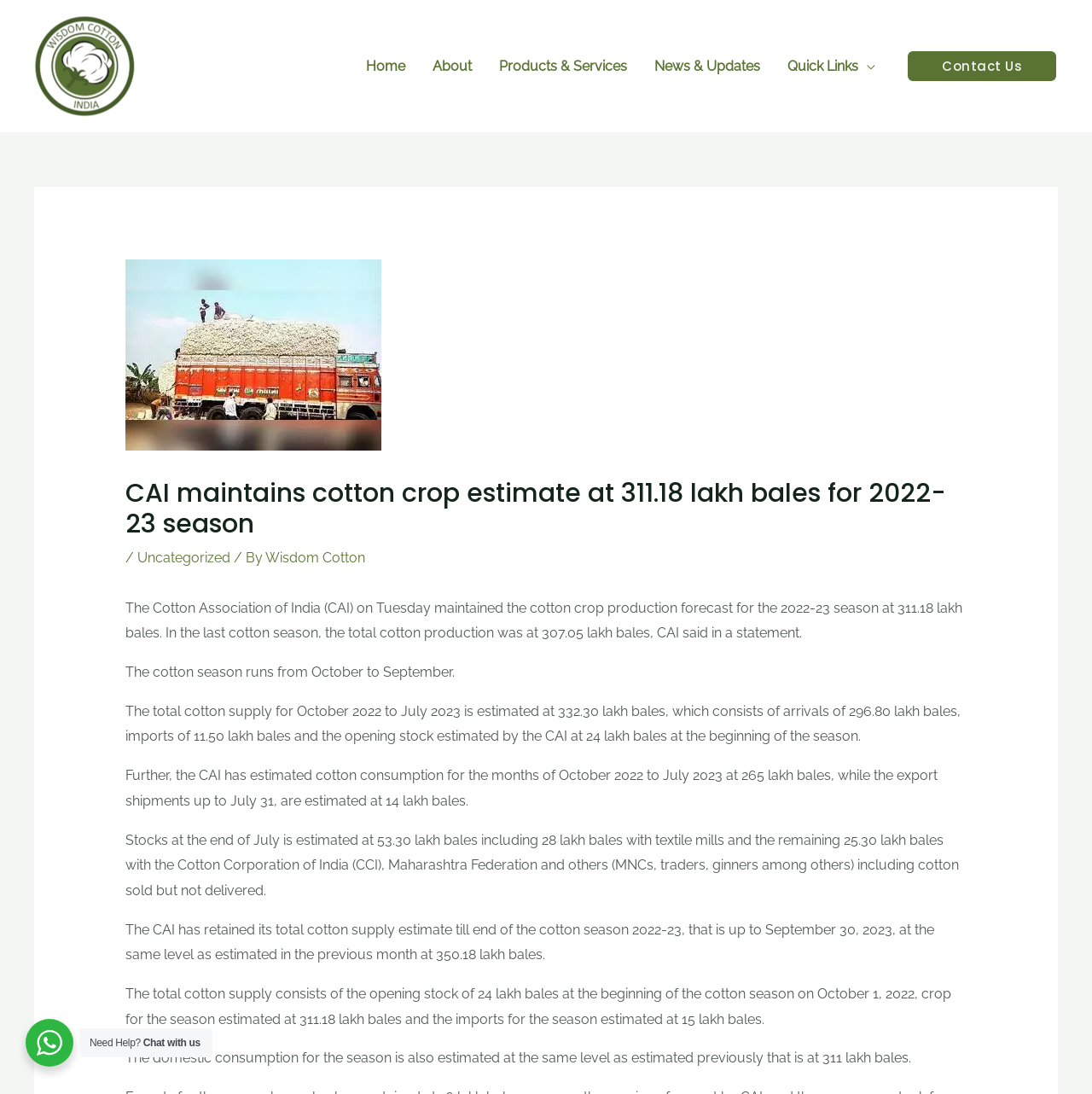Given the element description Quick Links, identify the bounding box coordinates for the UI element on the webpage screenshot. The format should be (top-left x, top-left y, bottom-right x, bottom-right y), with values between 0 and 1.

[0.709, 0.033, 0.814, 0.088]